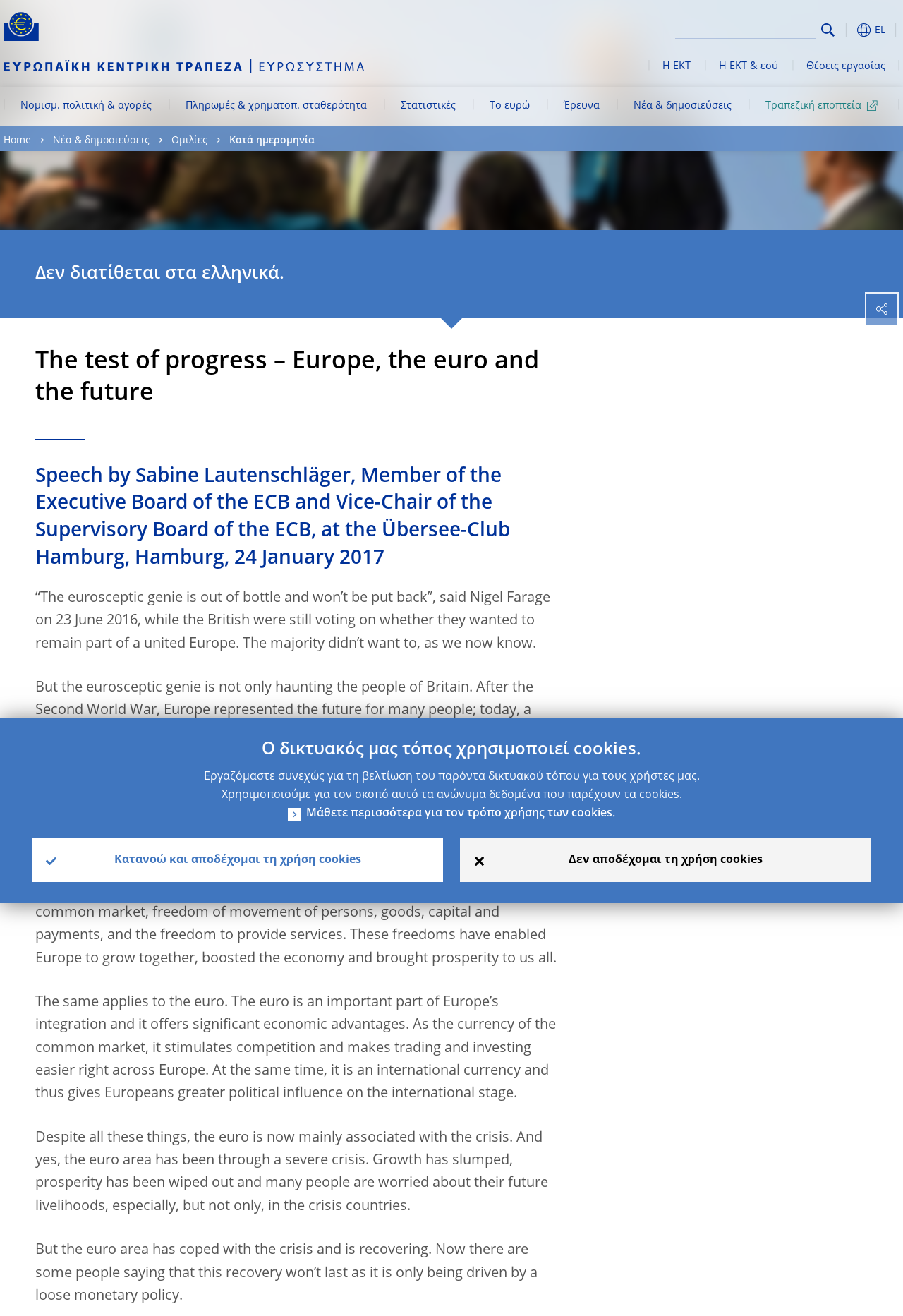Answer the question below with a single word or a brief phrase: 
What is the purpose of cookies on this website?

To improve the website for users